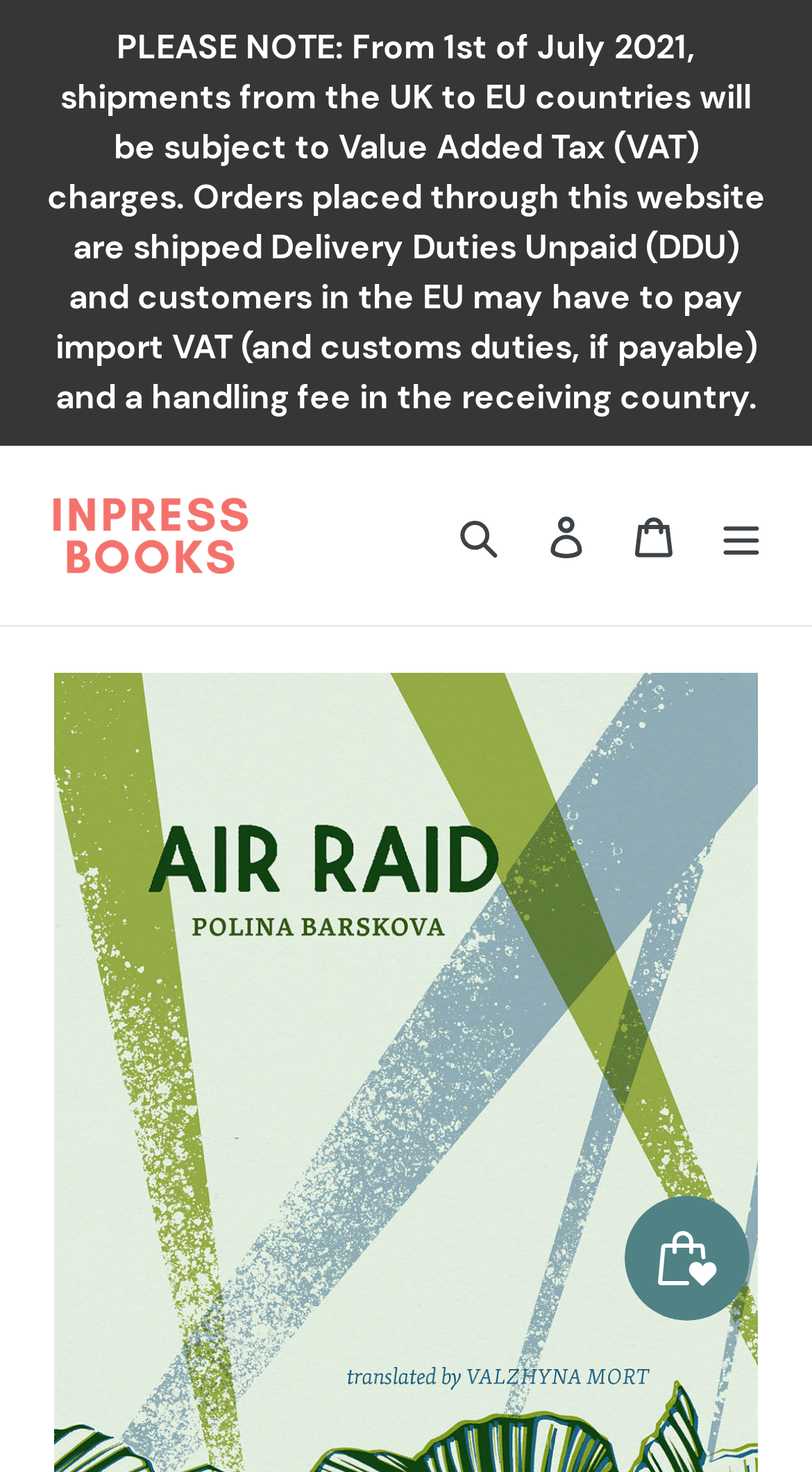Please provide a short answer using a single word or phrase for the question:
What is the name of the rewards program?

Smile.io Rewards Program